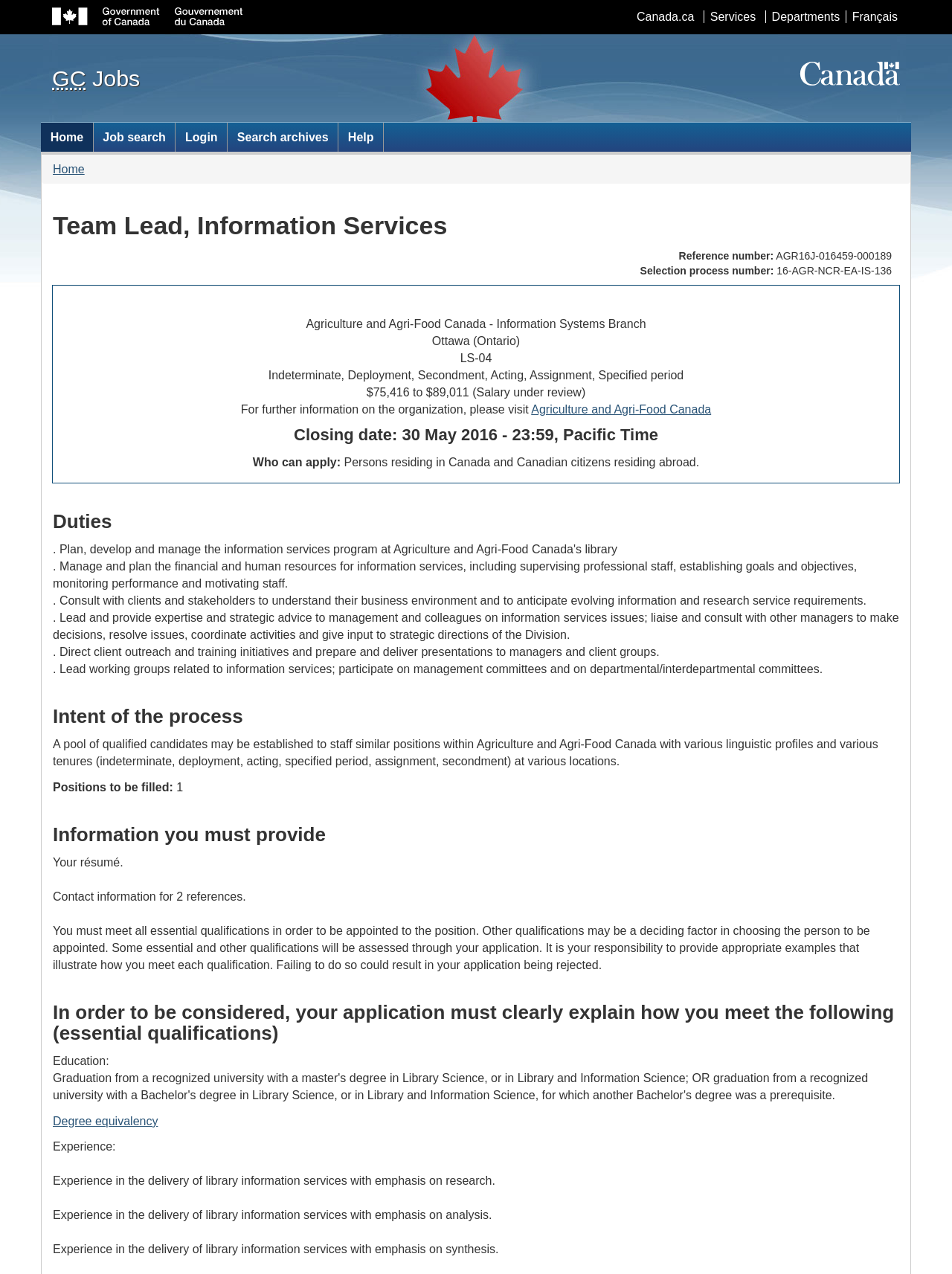Describe the webpage meticulously, covering all significant aspects.

This webpage is a job posting for a Team Lead, Information Services position within the Government of Canada. At the top of the page, there are three links to skip to main content, skip to "About this site", and access a basic HTML version of the page. Below these links, there is a Government of Canada logo and a language selection dropdown menu.

The main content of the page is divided into several sections. The first section displays the job title, reference number, and selection process number. Below this, there is a section providing information about the organization, including the department, location, job category, and salary range.

The next section outlines the duties of the job, which include managing financial and human resources, consulting with clients, leading working groups, and providing expertise and strategic advice. Following this, there is a section explaining the intent of the process, which may establish a pool of qualified candidates to fill similar positions within the department.

The page then provides information on what applicants must provide, including their resume and contact information for two references. There is also a section outlining the essential qualifications for the position, including education and experience in the delivery of library information services.

Throughout the page, there are several links to other relevant pages, including a link to the Agriculture and Agri-Food Canada website and a link to information on degree equivalency. The page also features several headings and subheadings to organize the content and make it easier to read.